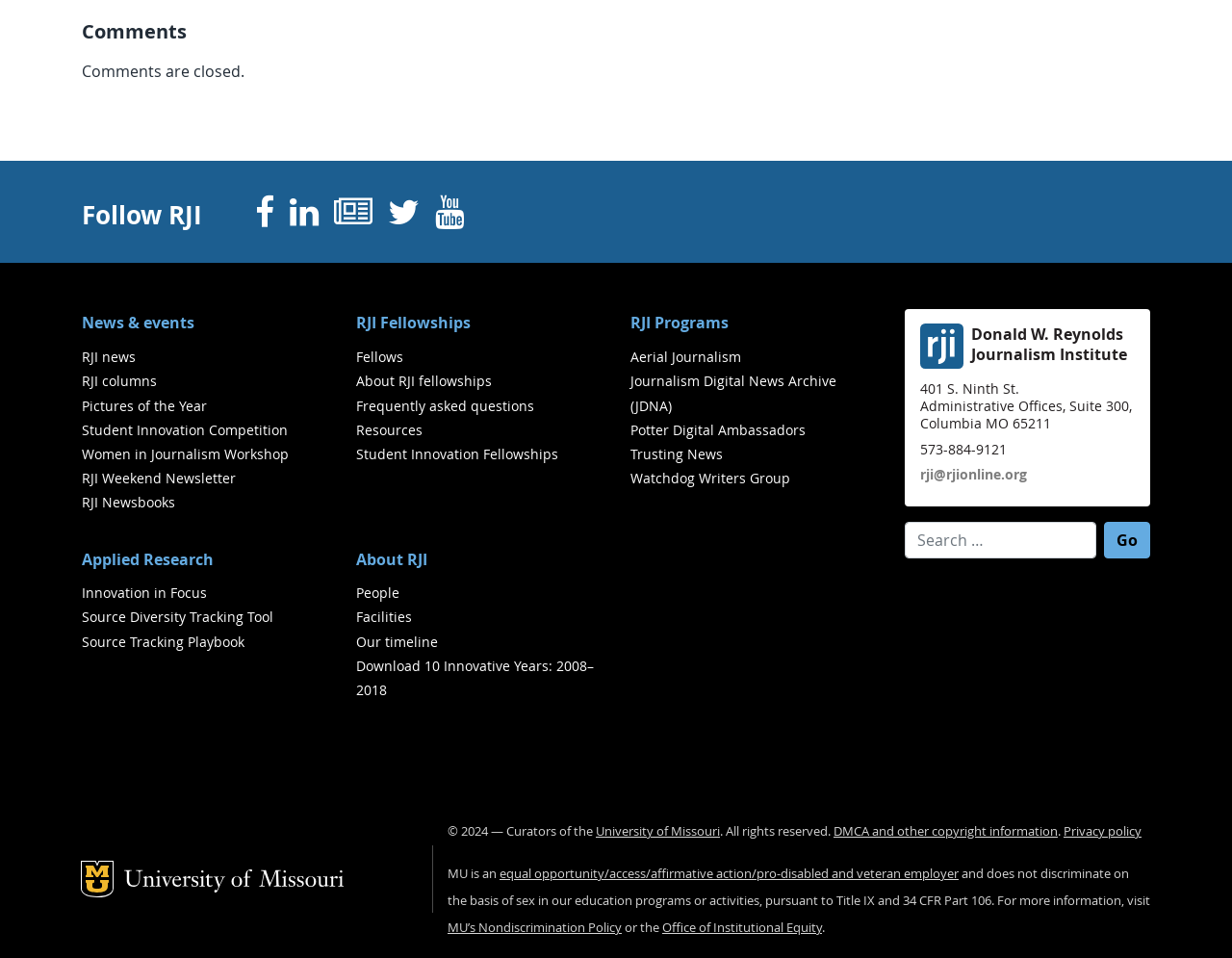Could you specify the bounding box coordinates for the clickable section to complete the following instruction: "Follow RJI on Facebook"?

[0.207, 0.196, 0.235, 0.245]